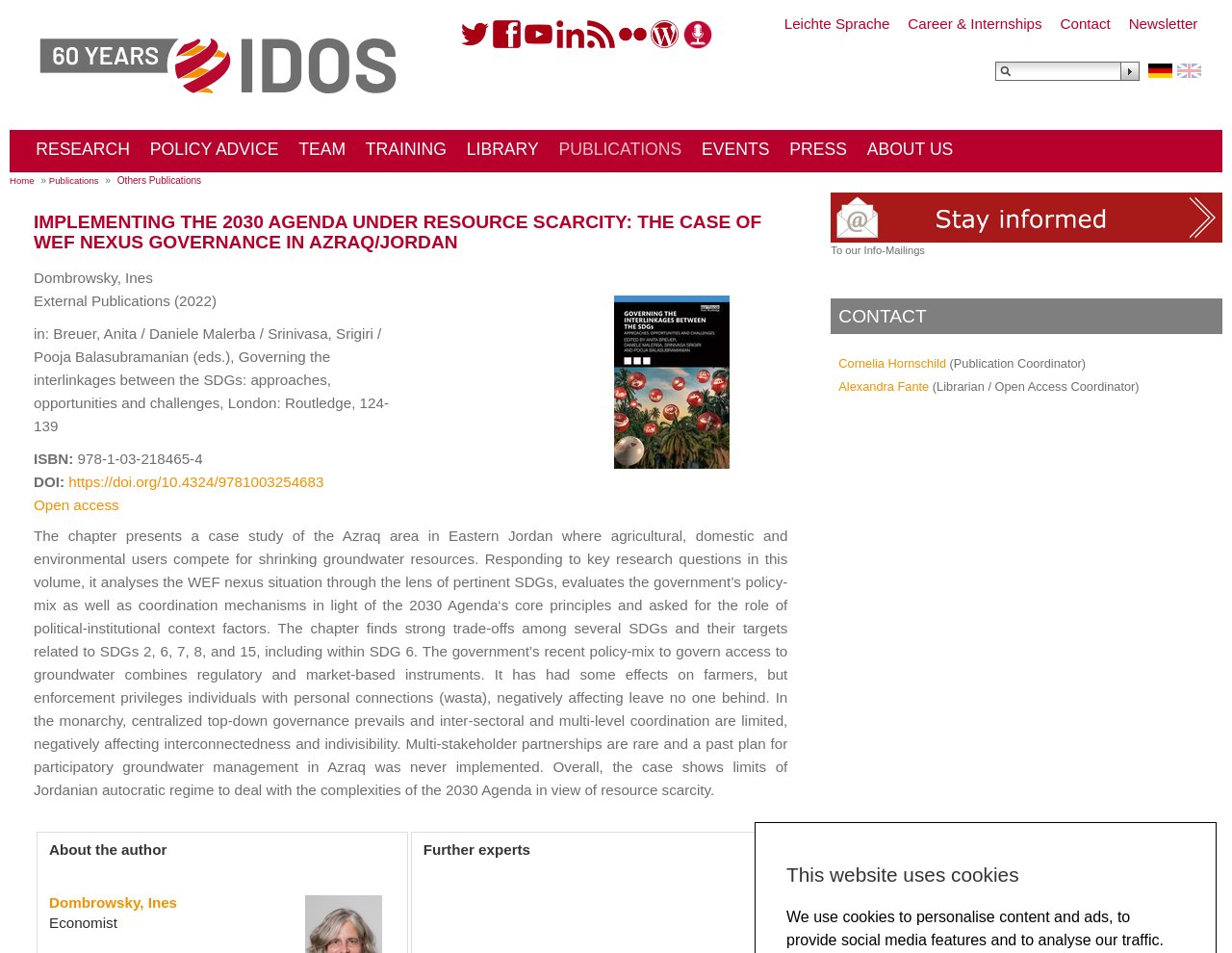Locate the bounding box coordinates of the element that should be clicked to execute the following instruction: "Get more information about the publication".

[0.056, 0.497, 0.263, 0.514]